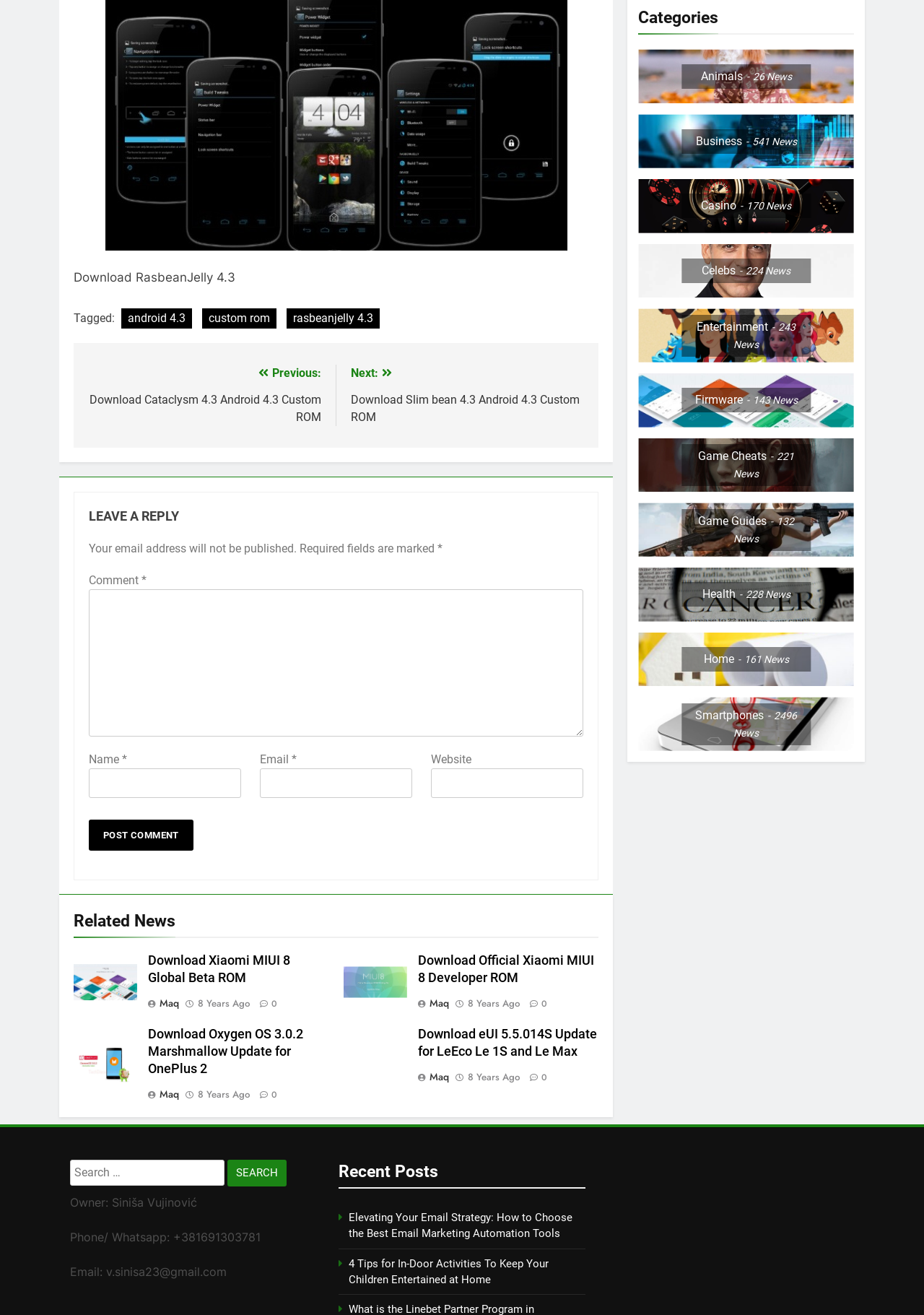Give a concise answer using only one word or phrase for this question:
What is the category with the most news articles?

Business